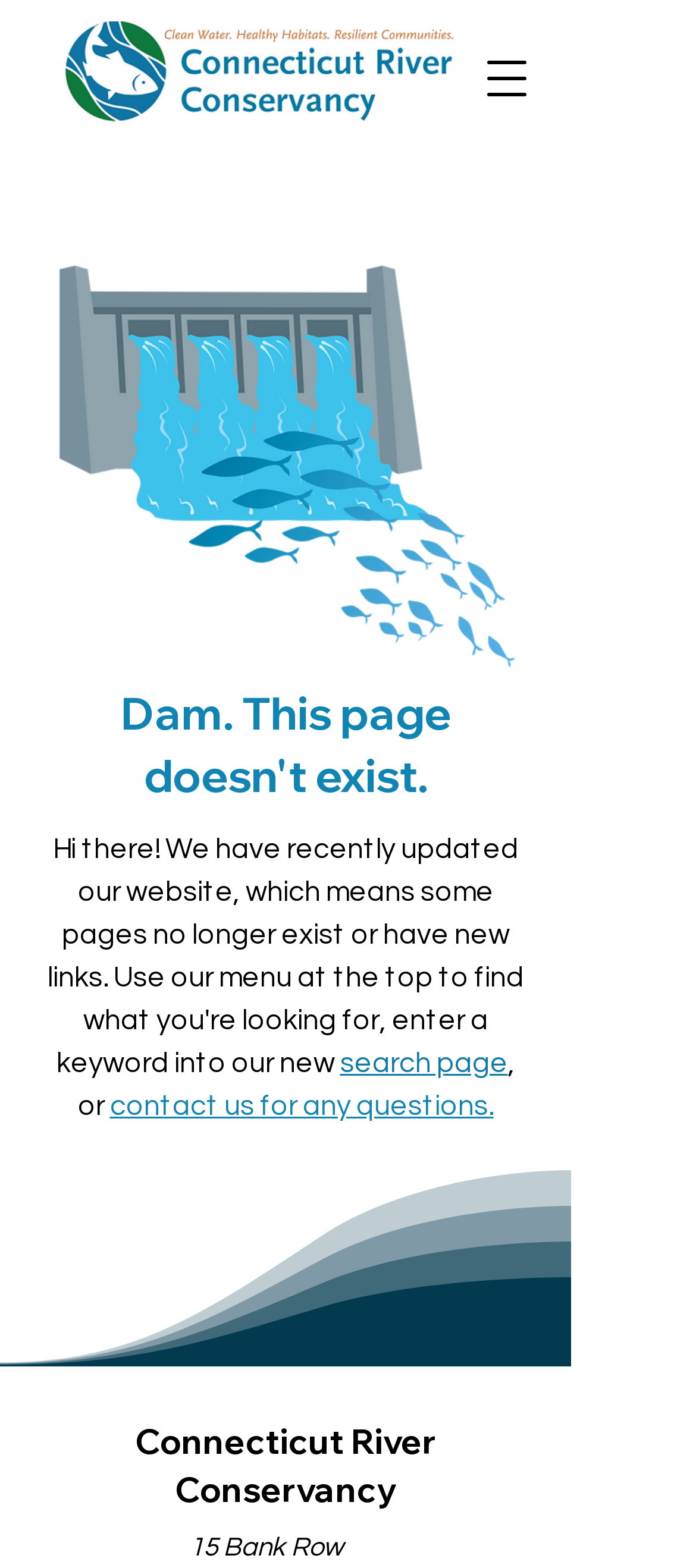What is the principal heading displayed on the webpage?

Dam. This page doesn't exist.